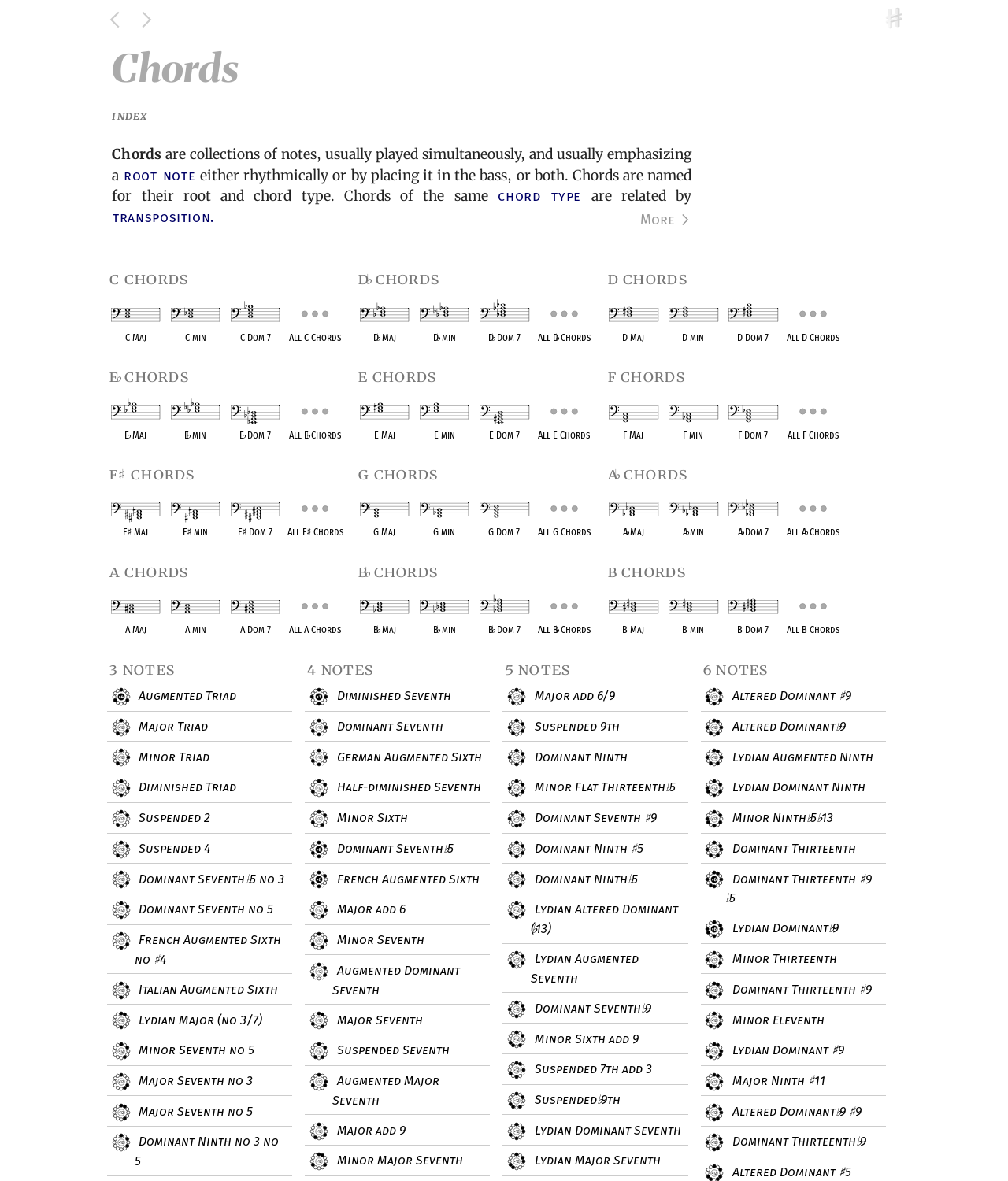Locate the coordinates of the bounding box for the clickable region that fulfills this instruction: "Contact the clinic".

None